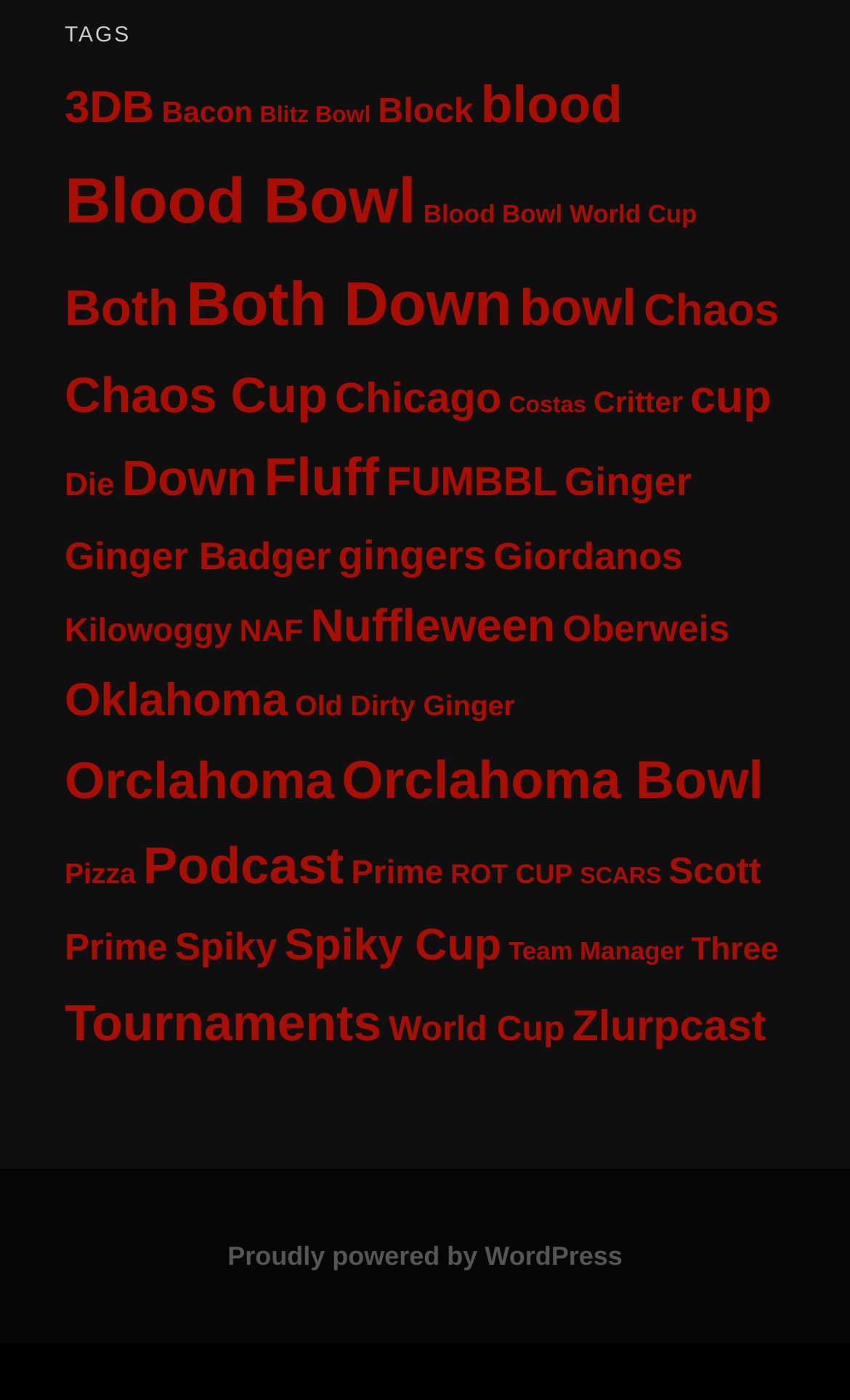Provide the bounding box coordinates for the area that should be clicked to complete the instruction: "Explore 'Chaos Cup' tournaments".

[0.076, 0.262, 0.385, 0.302]